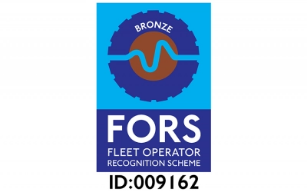Elaborate on the image by describing it in detail.

The image showcases the FORS (Fleet Operator Recognition Scheme) Bronze accreditation badge. This emblem, presented within a blue and white background, features a circular design with a gear motif and a prominent wave symbol in the center, indicating the achievement of the bronze standard. Above the symbol, the word "BRONZE" is displayed, emphasizing the level of accreditation obtained. The lower section highlights "FORS" in bold, white text, accompanied by the full title "FLEET OPERATOR RECOGNITION SCHEME." At the bottom, an ID number, "ID:009162," is provided for reference. This badge signifies National Pile Croppers' commitment to maintaining a high level of operational standards in fleet management.